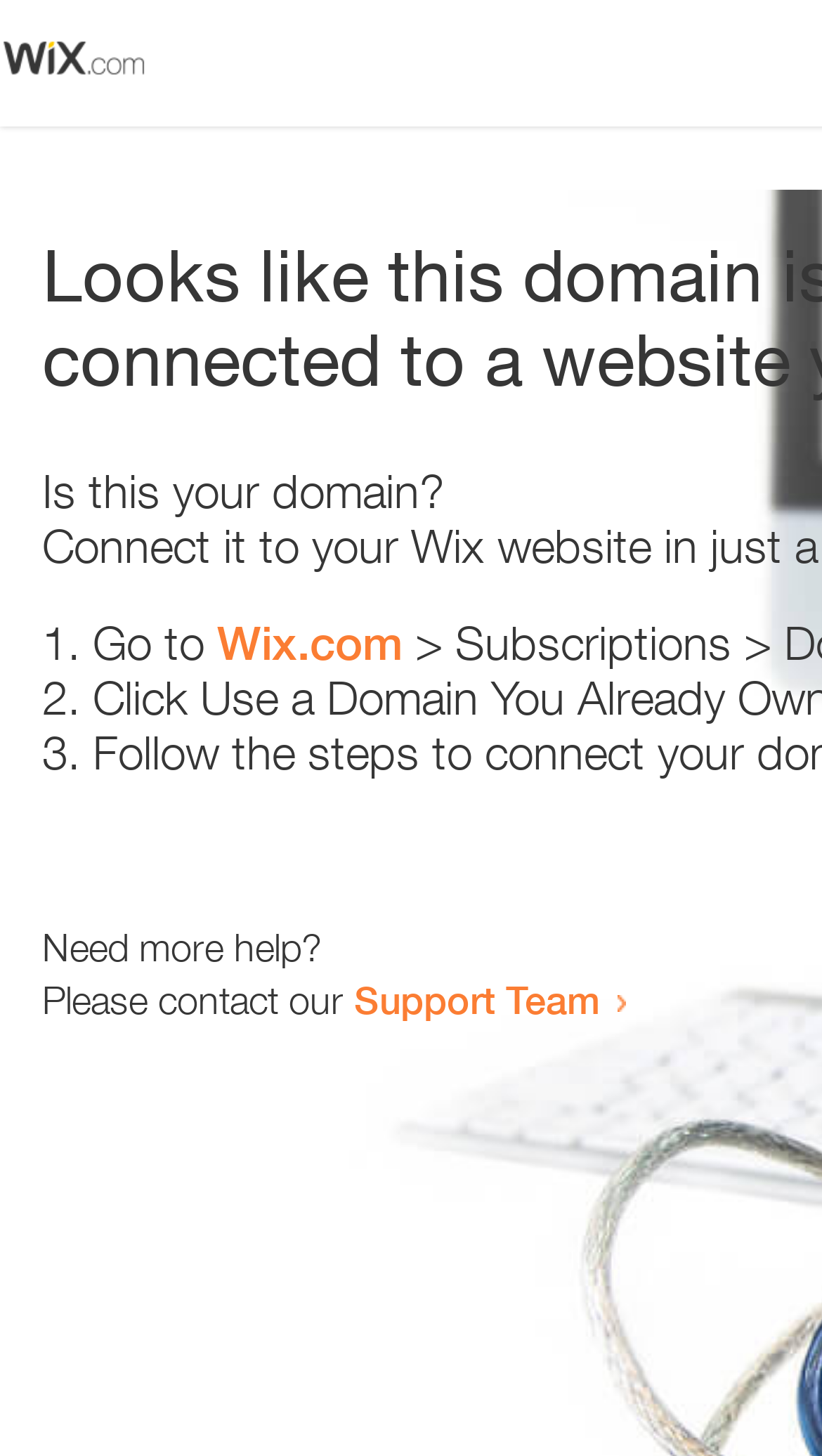Answer the question briefly using a single word or phrase: 
How many text elements are present?

5